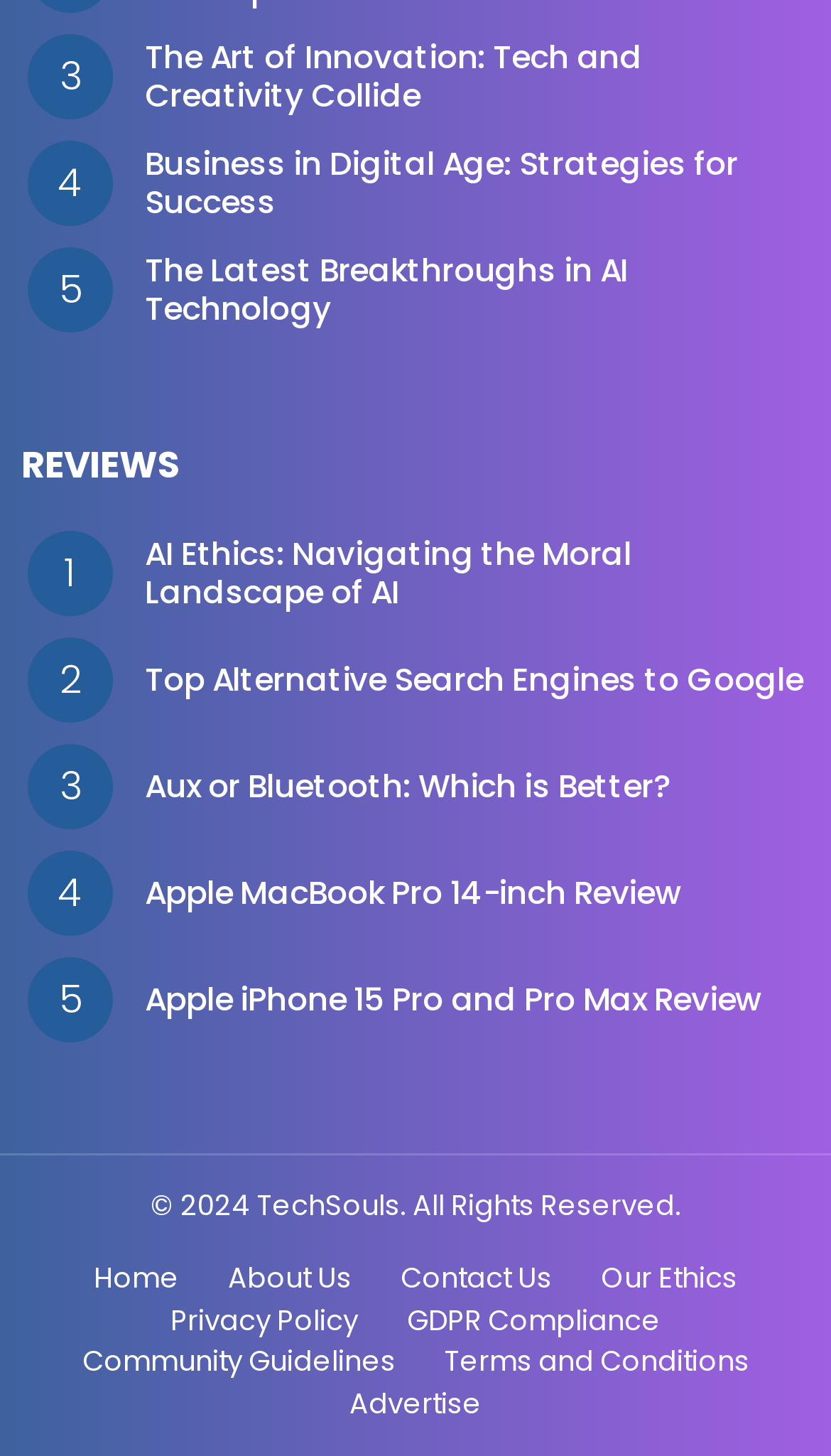What is the copyright information on this webpage?
Based on the image, answer the question with a single word or brief phrase.

© 2024 TechSouls. All Rights Reserved.